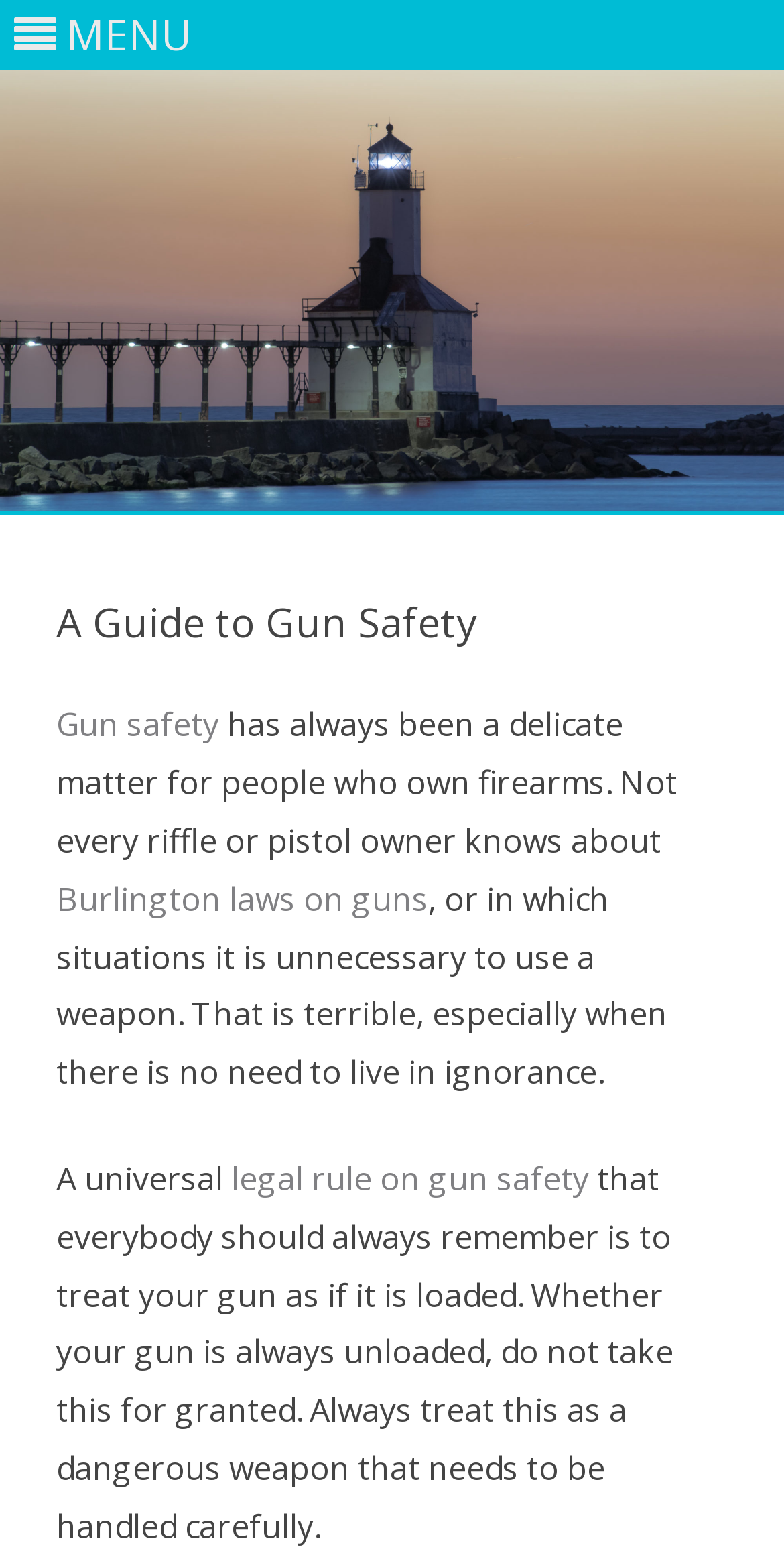Present a detailed account of what is displayed on the webpage.

The webpage is about a guide to gun safety, with the title "A Guide to Gun Safety" prominently displayed at the top. Below the title, there is a menu section with the text "MENU" on the top left. On the top right, there is a link to "Westmichiganregional.com" accompanied by an image with the same name.

Further down, there is a section that allows users to "Skip to content". Below this section, there is a heading that reiterates the title "A Guide to Gun Safety". The main content of the webpage starts here, with a paragraph of text that discusses the importance of gun safety, mentioning that not every rifle or pistol owner knows about the laws and situations in which it is unnecessary to use a weapon.

There are several links and pieces of text that follow, including "Gun safety", "Burlington laws on guns", and "legal rule on gun safety". These links and texts are positioned in a vertical column, with the links appearing as separate elements and the texts forming a cohesive paragraph. The text discusses the need for gun owners to be aware of the laws and situations in which they should use their weapons, and provides a universal rule for gun safety: to always treat a gun as if it is loaded, even if it is unloaded.